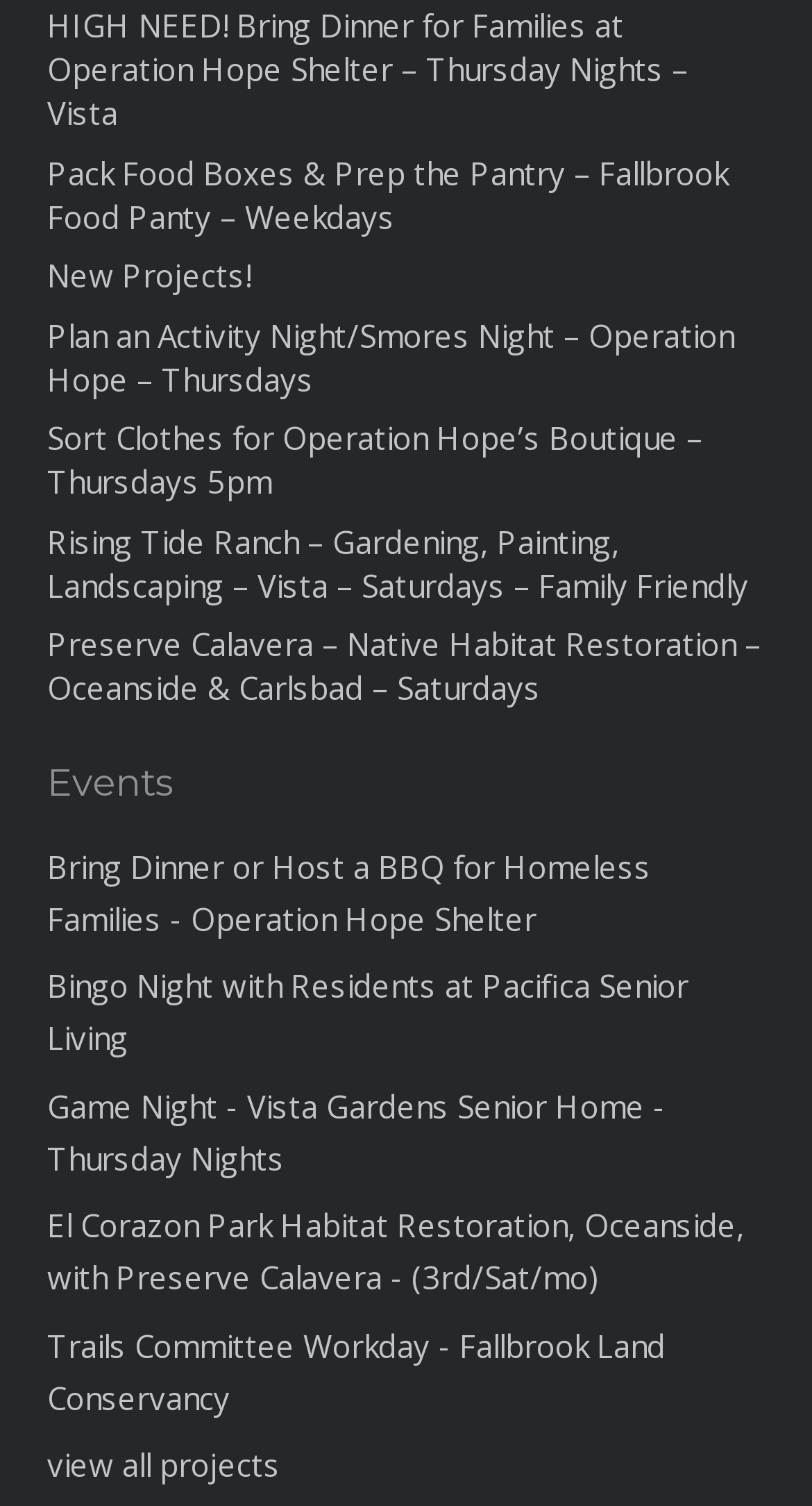Please identify the bounding box coordinates of the area that needs to be clicked to follow this instruction: "Participate in Rising Tide Ranch gardening event".

[0.058, 0.345, 0.922, 0.402]